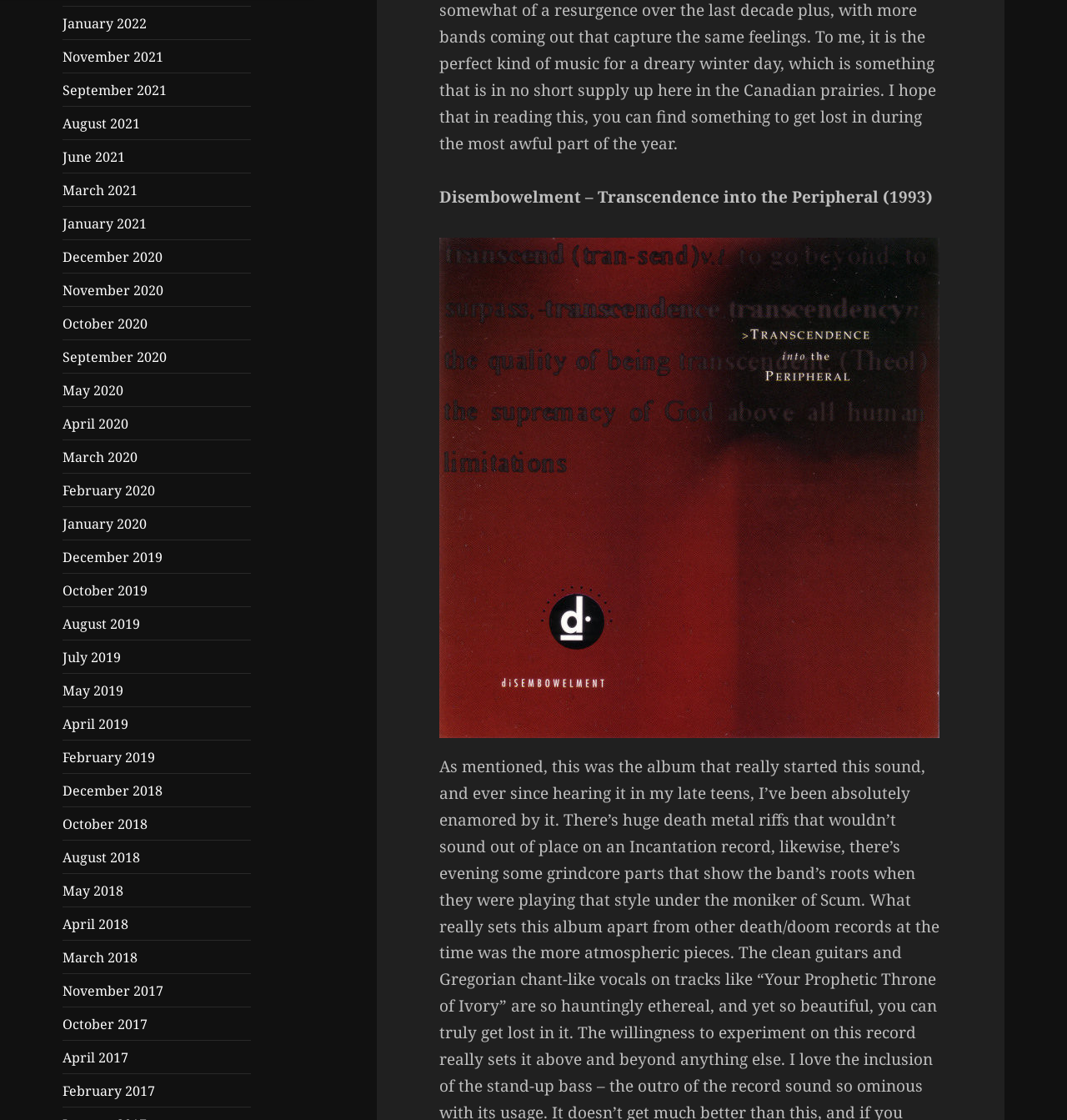Please specify the bounding box coordinates of the element that should be clicked to execute the given instruction: 'View Disembowelment – Transcendence into the Peripheral (1993)'. Ensure the coordinates are four float numbers between 0 and 1, expressed as [left, top, right, bottom].

[0.412, 0.166, 0.874, 0.185]